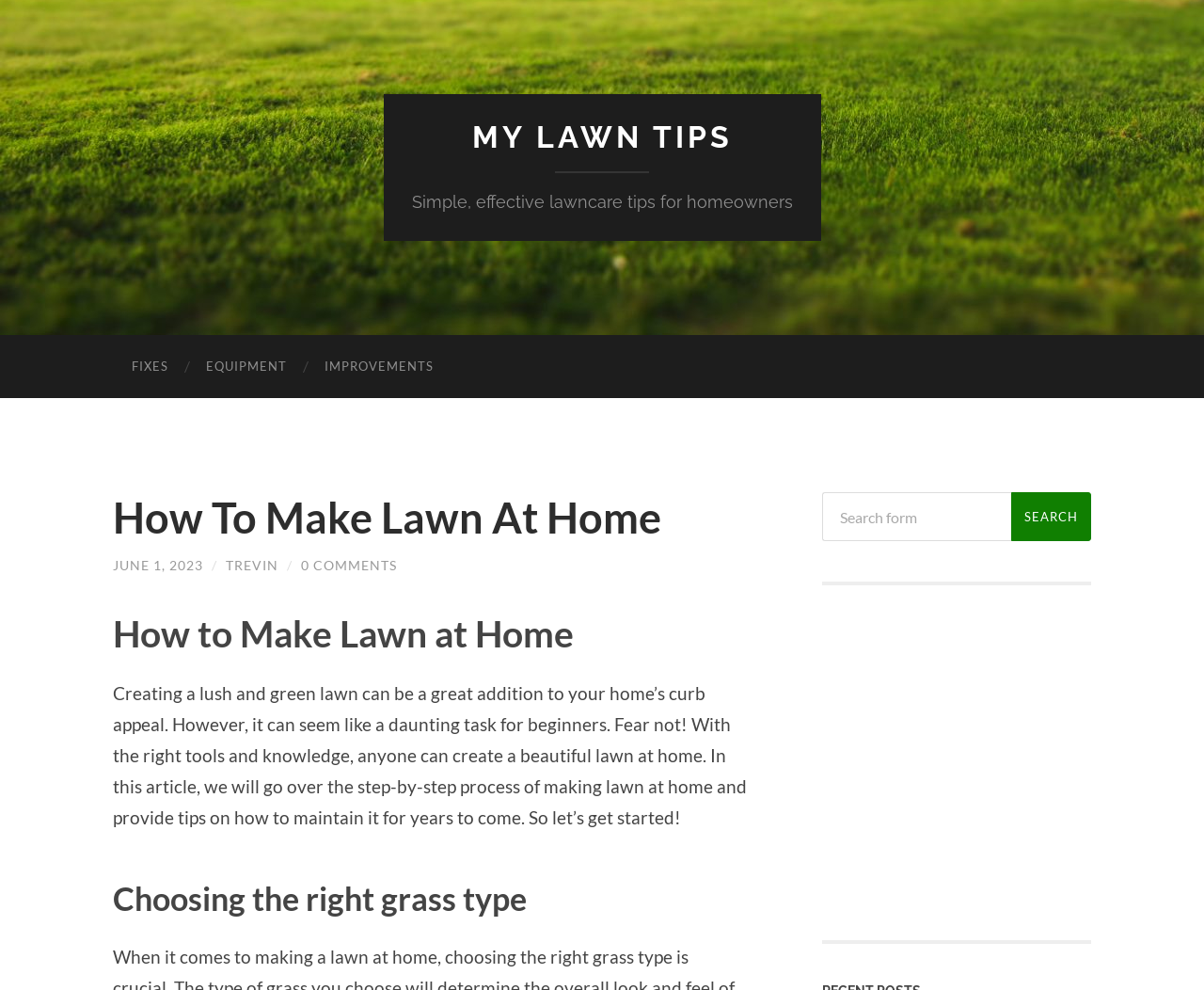Provide your answer in a single word or phrase: 
What are the three main categories on the webpage?

FIXES, EQUIPMENT, IMPROVEMENTS